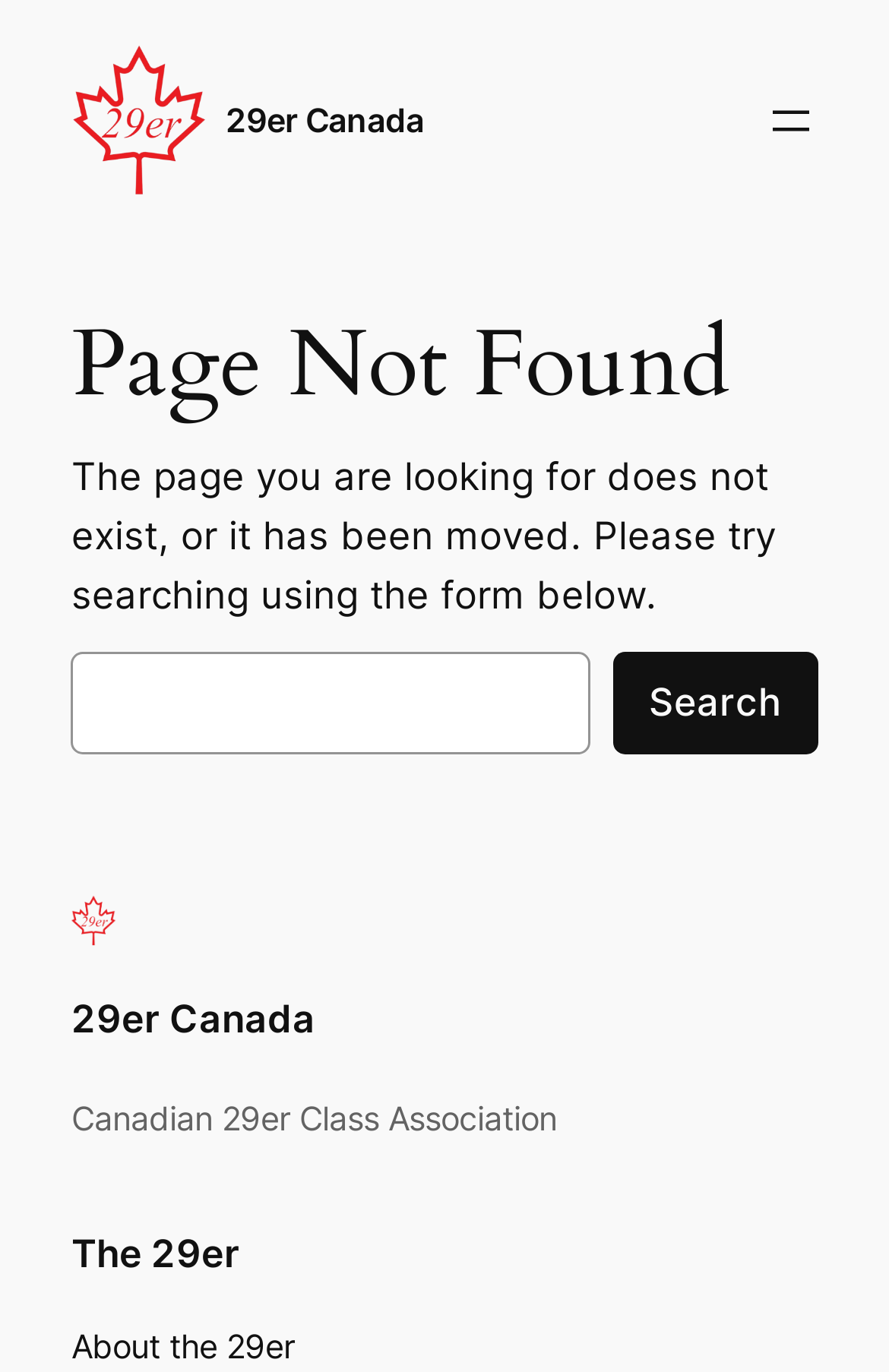What is the name of the website?
Answer the question in as much detail as possible.

The name of the website can be found in the top-left corner of the webpage, where there is a link and an image with the text '29er Canada'.